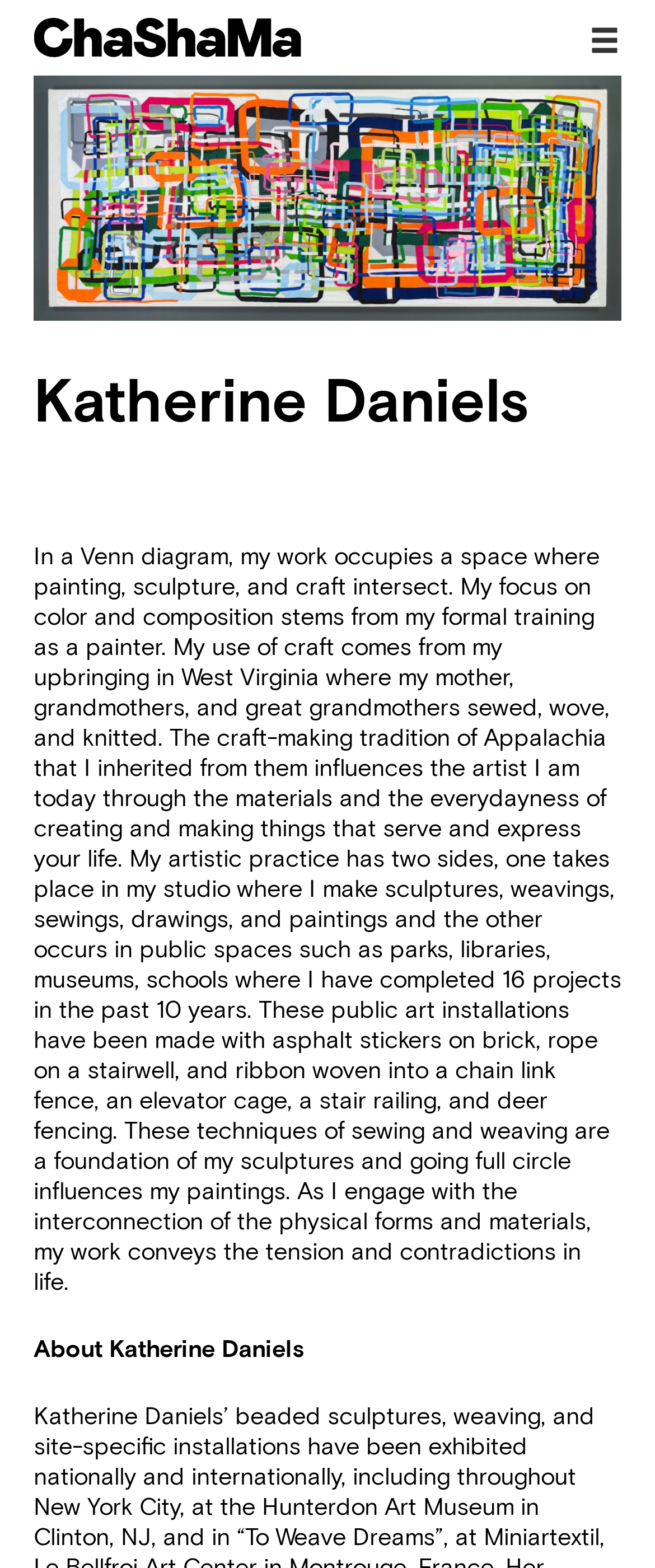For the given element description ↑, determine the bounding box coordinates of the UI element. The coordinates should follow the format (top-left x, top-left y, bottom-right x, bottom-right y) and be within the range of 0 to 1.

[0.918, 0.634, 0.964, 0.679]